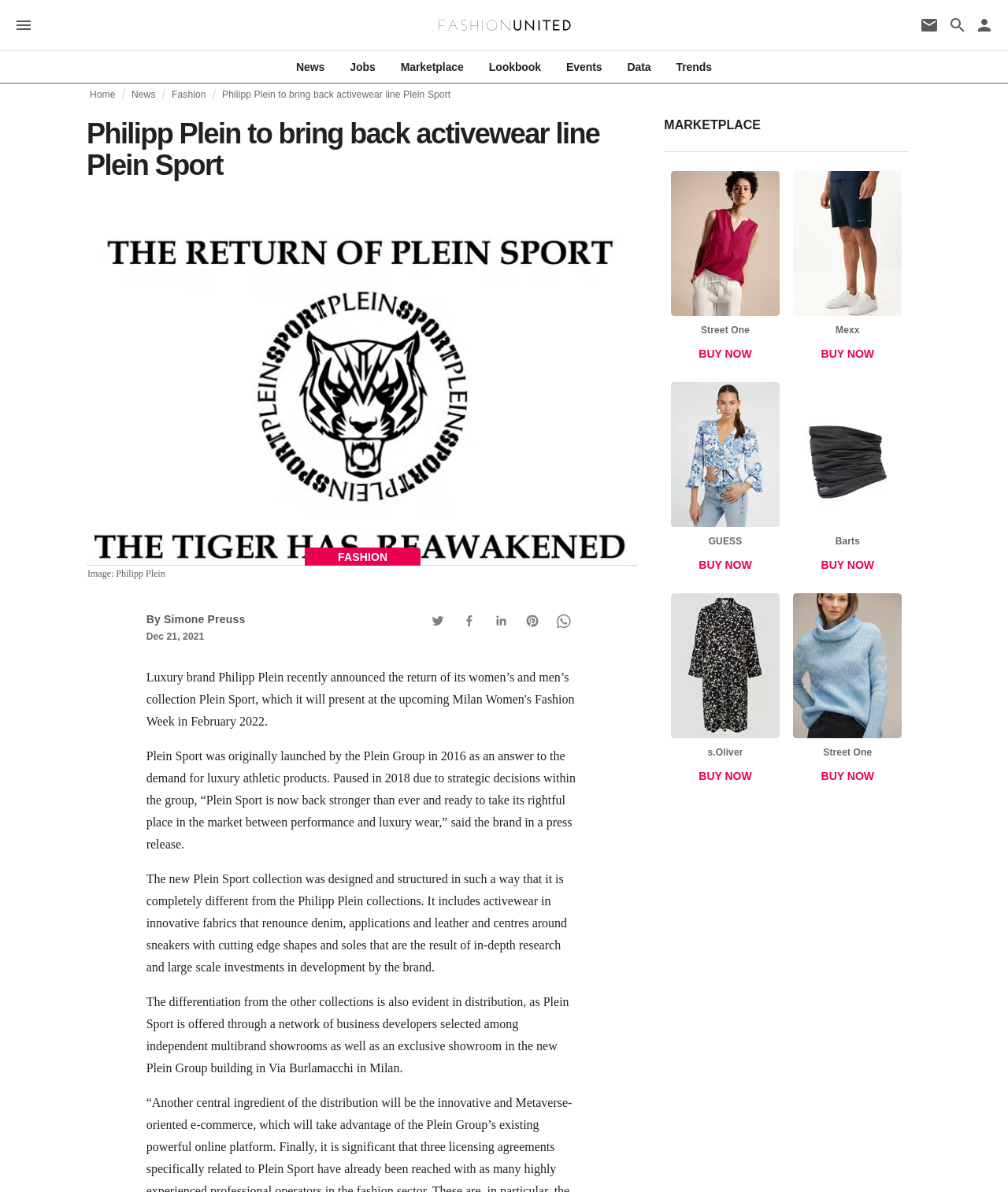Using the elements shown in the image, answer the question comprehensively: How many 'BUY NOW' buttons are there?

I counted the number of 'BUY NOW' buttons by looking at the marketplace section of the webpage, which displays several products with 'BUY NOW' buttons.